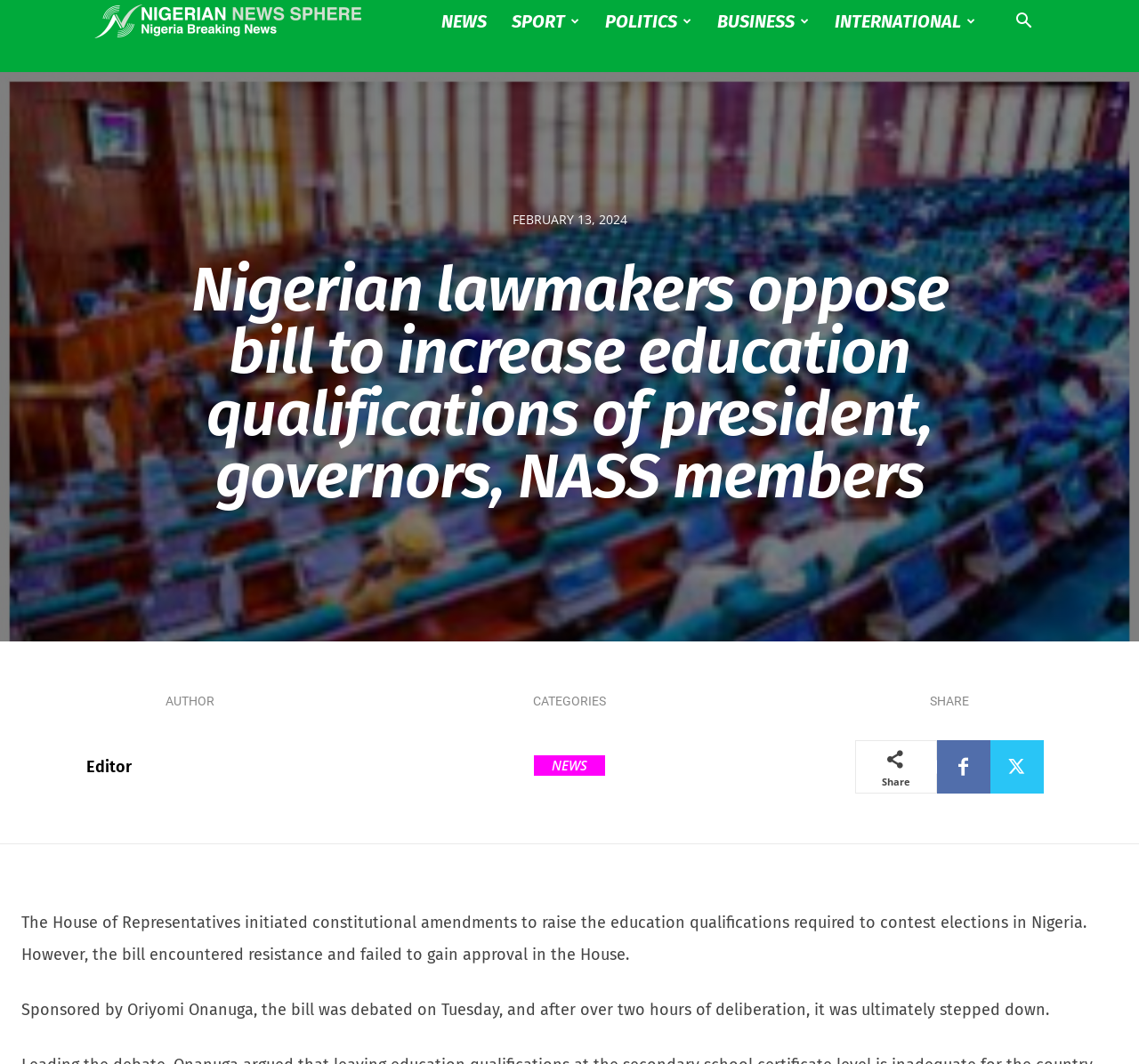What is the category of the news article?
Please interpret the details in the image and answer the question thoroughly.

I found the category of the news article by looking at the link element with the text 'NEWS' at [0.469, 0.71, 0.531, 0.729]. This suggests that the category of the article is 'NEWS'.